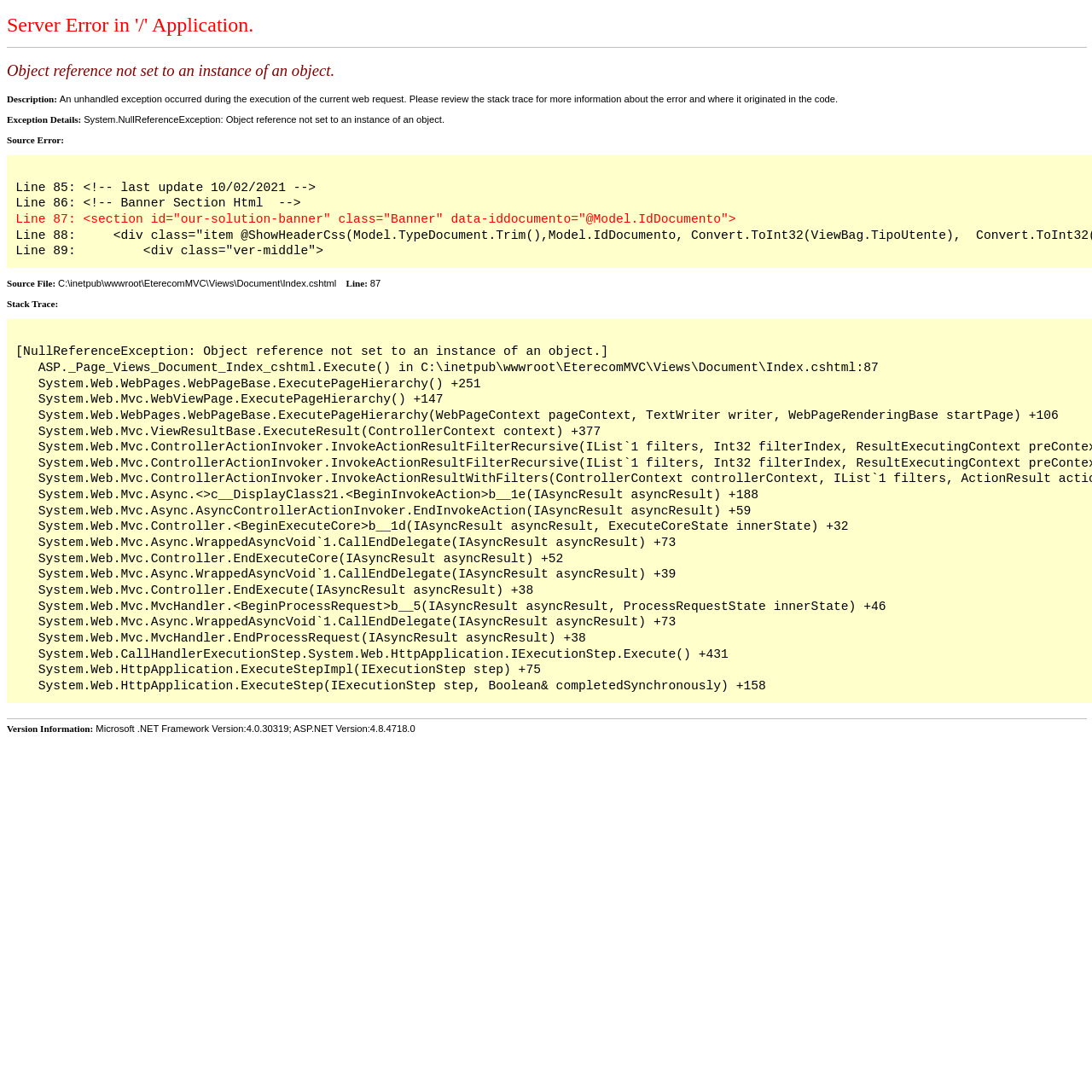What is the file path of the source file?
Respond with a short answer, either a single word or a phrase, based on the image.

C:\inetpub\wwwroot\EterecomMVC\Views\Document\Index.cshtml